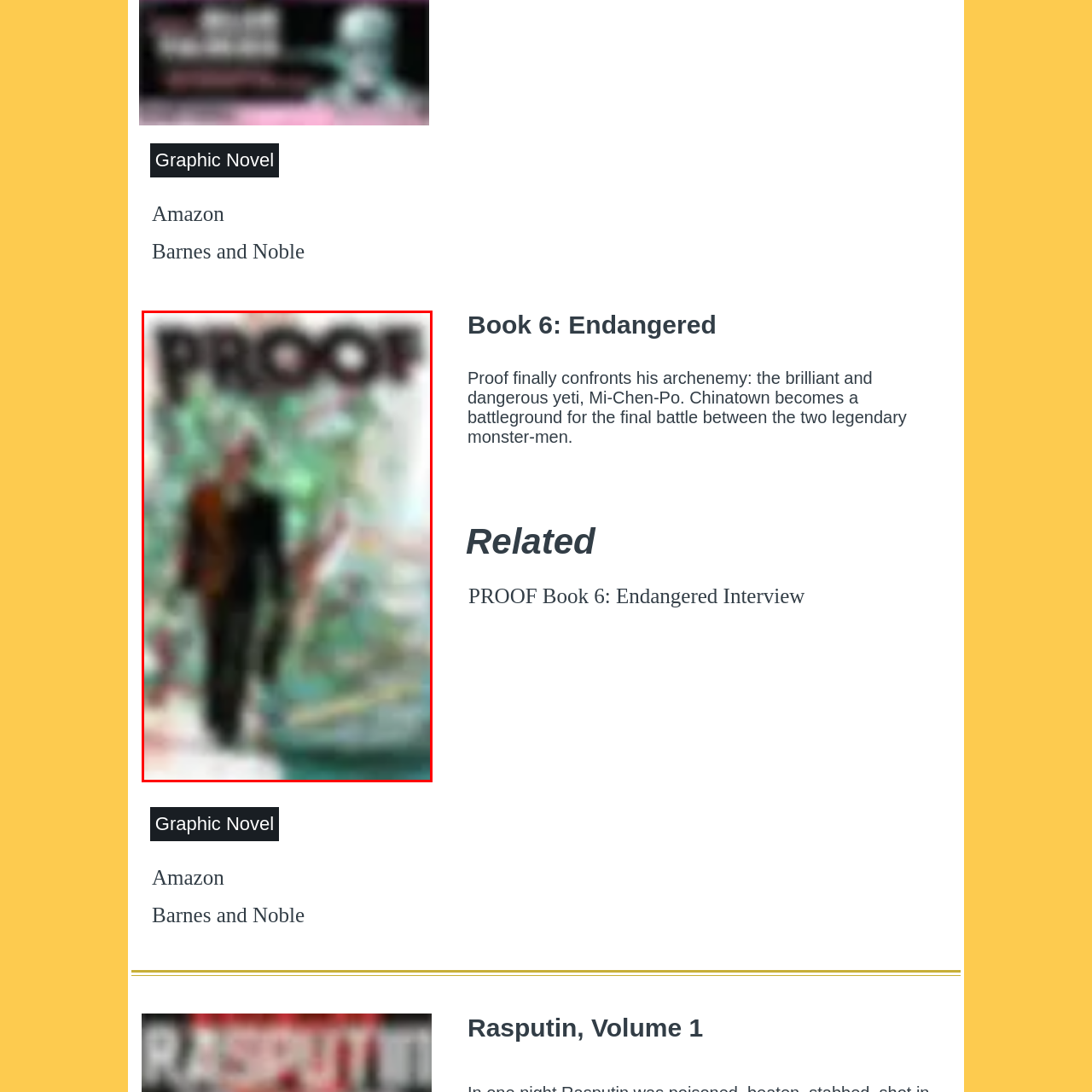Carefully look at the image inside the red box and answer the subsequent question in as much detail as possible, using the information from the image: 
Where is the story set?

The caption states that the story is set in the dramatic backdrop of Chinatown, which is the location where the action-packed storyline takes place.